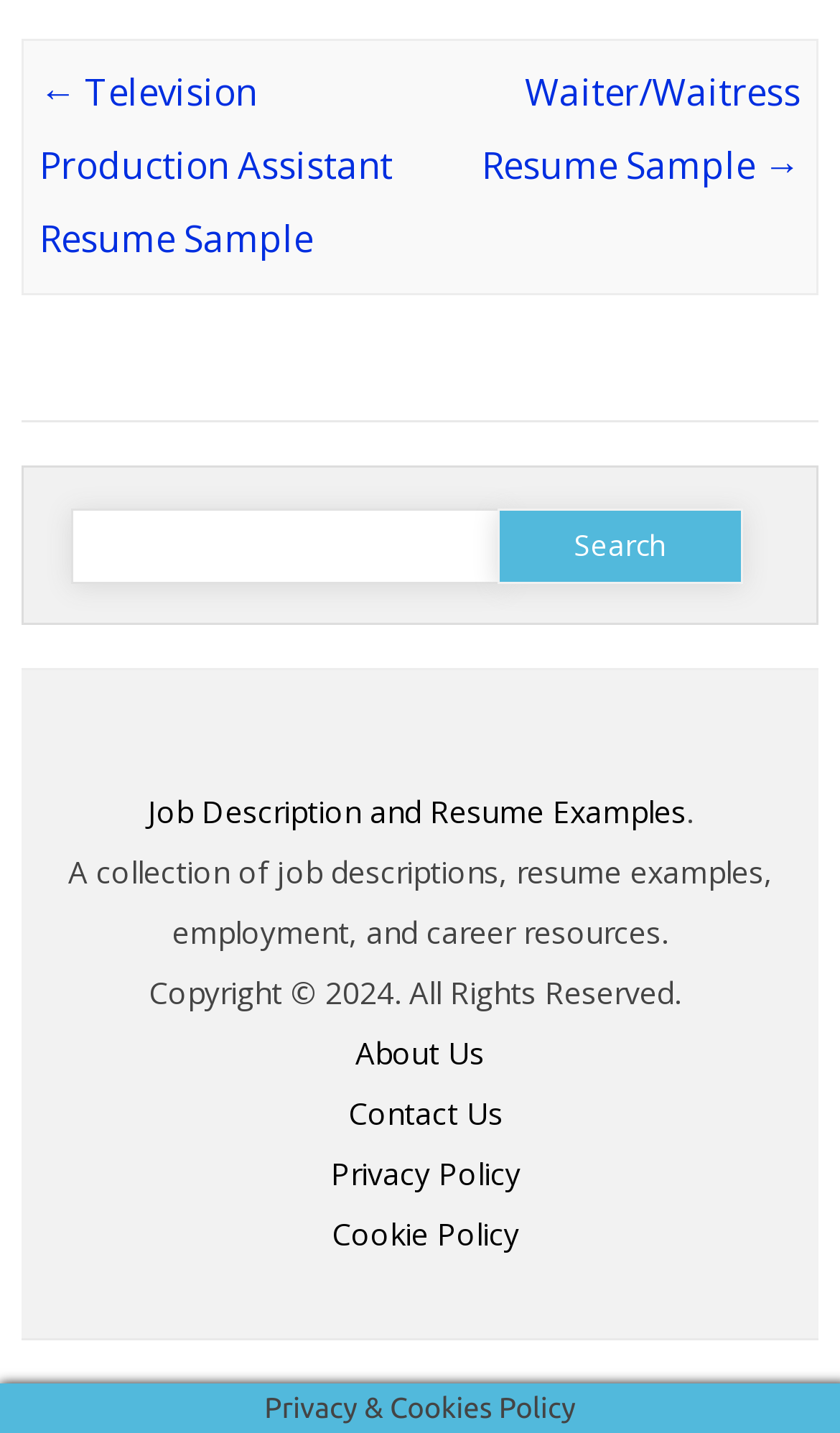What is the text above the search bar?
Please provide a single word or phrase as your answer based on the screenshot.

Post navigation